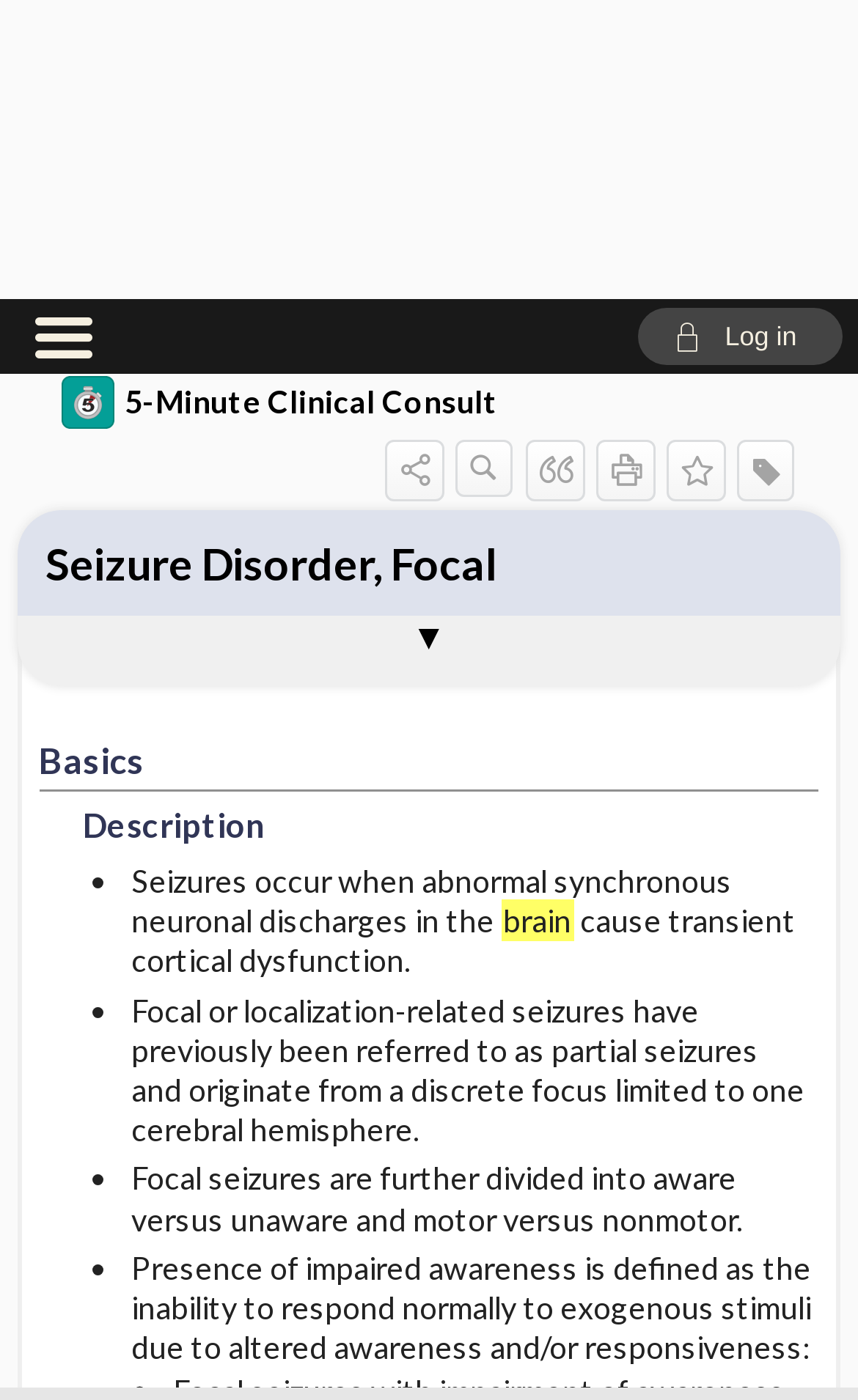What is the name of the disorder being described?
Using the image as a reference, deliver a detailed and thorough answer to the question.

The webpage is describing a specific type of seizure disorder, which is focal. This can be determined by looking at the heading 'Seizure Disorder, Focal' at the top of the webpage.